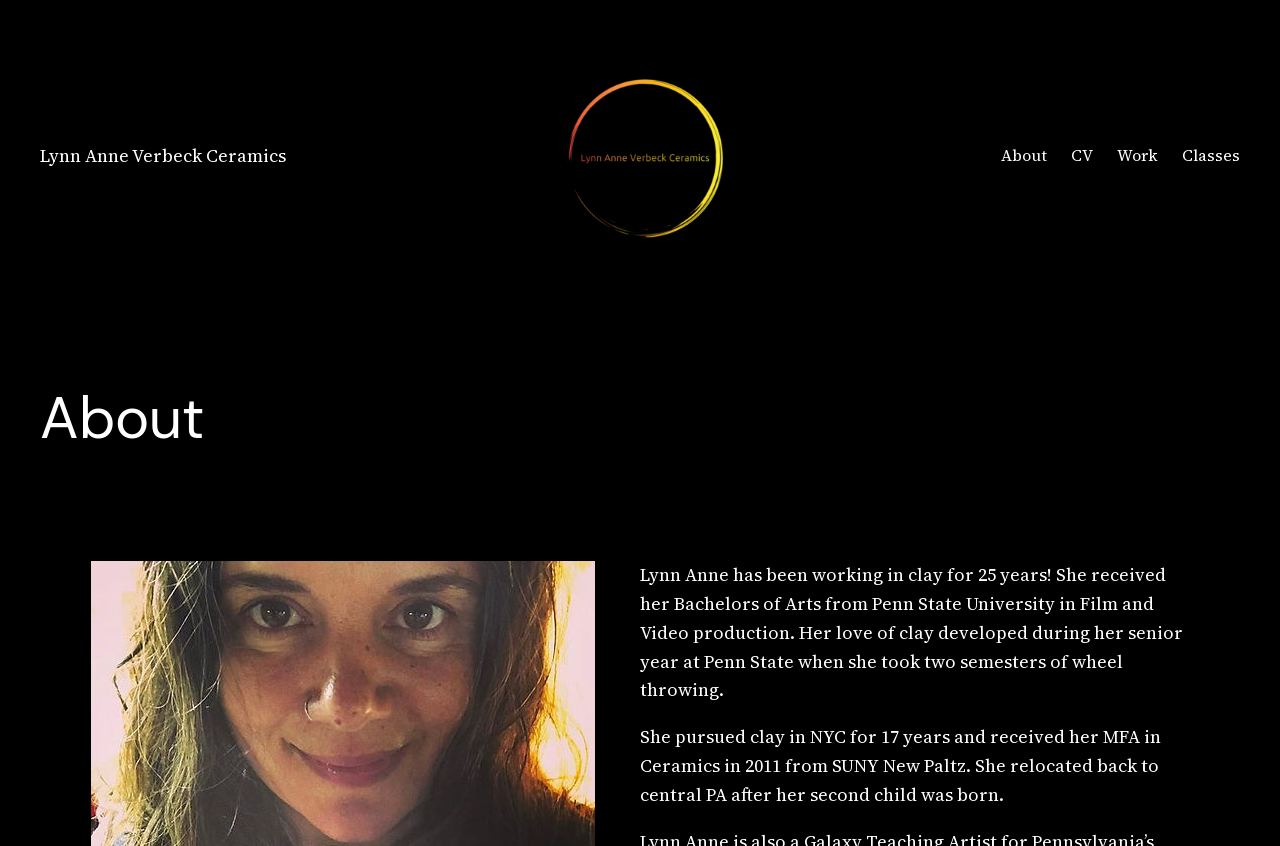What is Lynn Anne's field of study?
Using the image provided, answer with just one word or phrase.

Ceramics